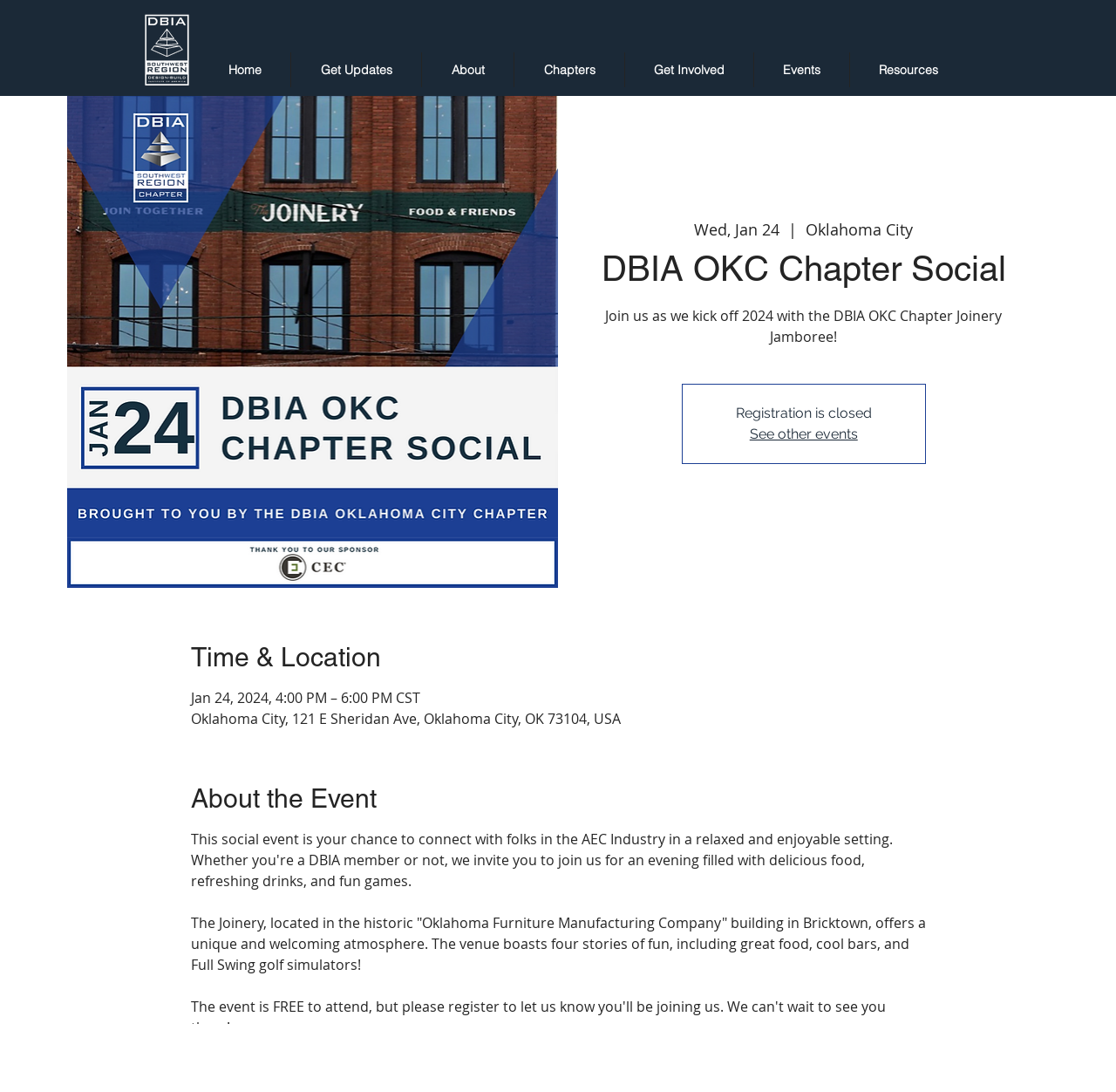Determine the bounding box coordinates for the element that should be clicked to follow this instruction: "Get updates". The coordinates should be given as four float numbers between 0 and 1, in the format [left, top, right, bottom].

[0.261, 0.048, 0.377, 0.08]